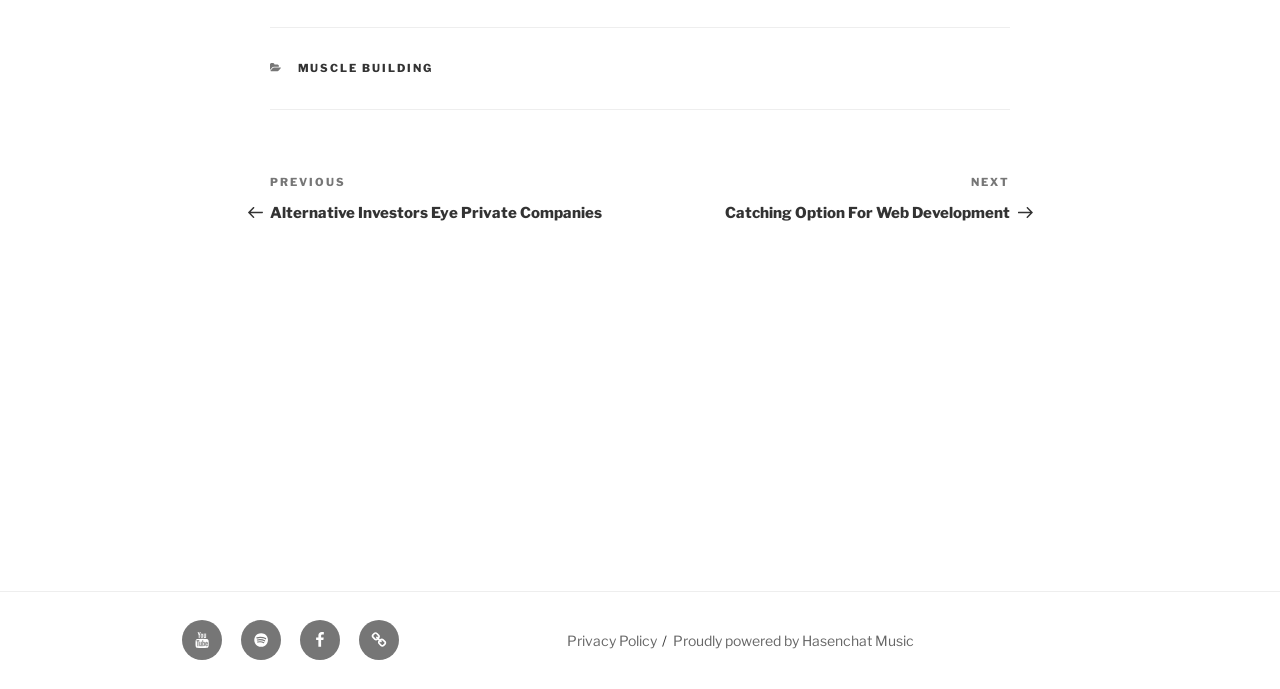How many social links are in the footer?
Examine the image closely and answer the question with as much detail as possible.

I counted the number of links in the 'Footer Social Links Menu' navigation element, which are 'Youtube', 'Spotify', 'Facebook', and 'Sitemap', so there are 4 social links in the footer.